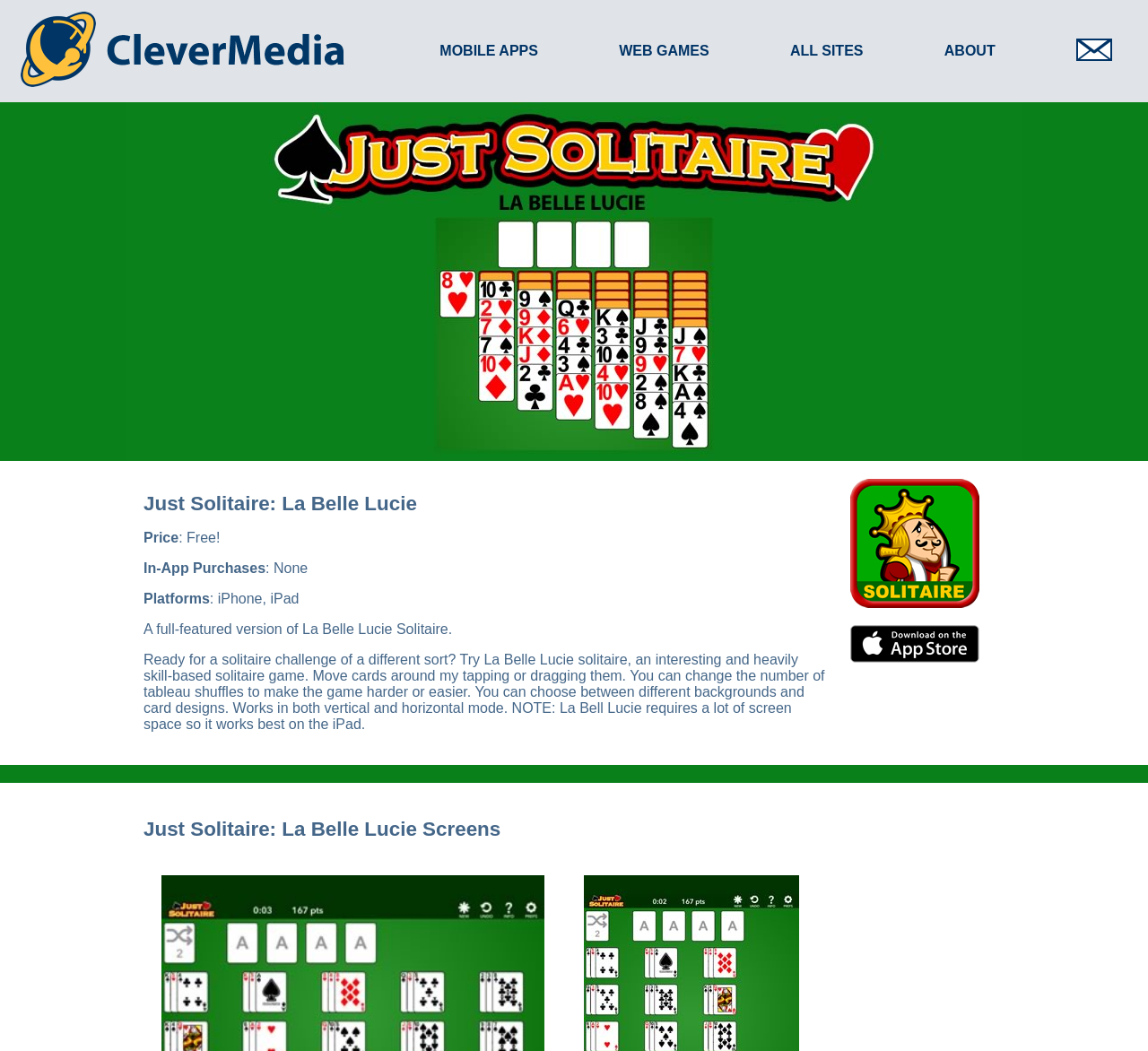Please analyze the image and provide a thorough answer to the question:
What is the game type of this webpage?

Based on the webpage content, especially the heading 'Just Solitaire: La Belle Lucie' and the description 'A full-featured version of La Belle Lucie Solitaire.', it can be inferred that the game type of this webpage is Solitaire.